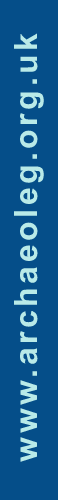Based on the image, please elaborate on the answer to the following question:
What is the purpose of the webpage?

The webpage appears to be focused on the 'Research Framework for the Archaeology of Wales', providing users with easy access to relevant resources and information in archaeology, indicating that the purpose of the webpage is to facilitate archaeological research or provide information on the topic.